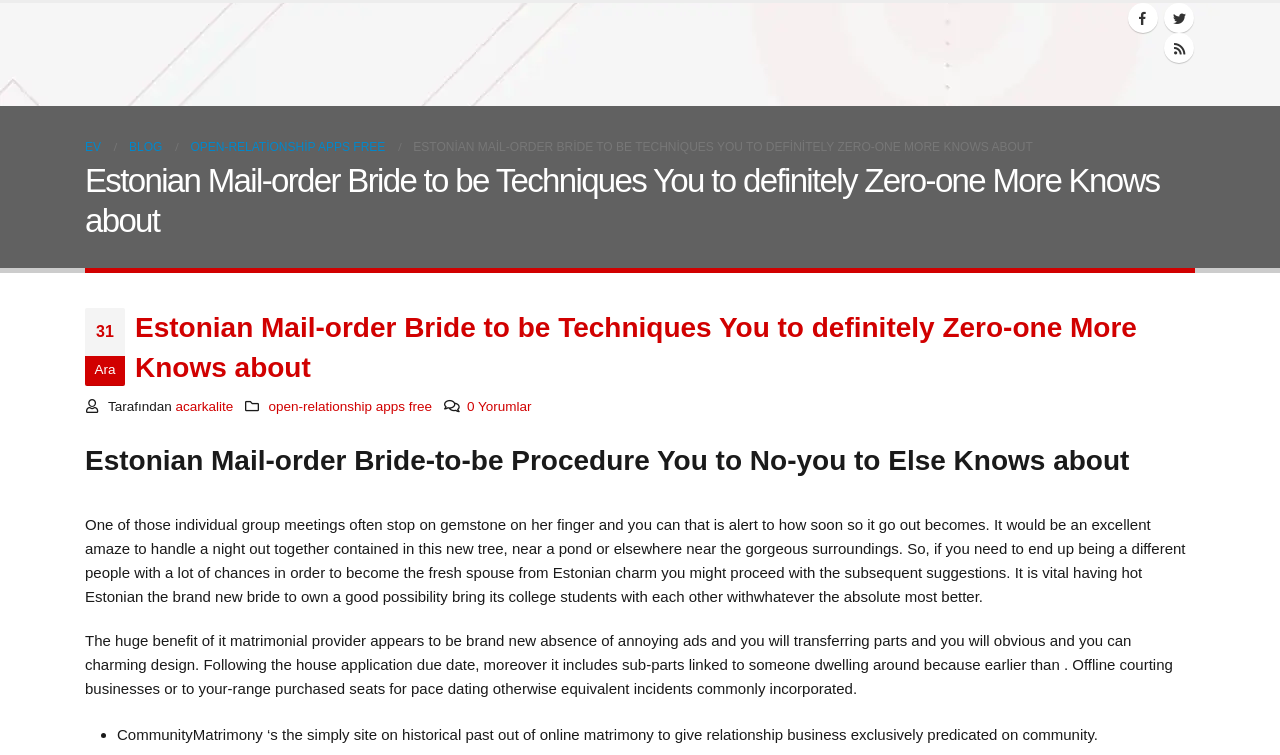Please indicate the bounding box coordinates of the element's region to be clicked to achieve the instruction: "Click on the 'OPEN-RELATİONSHİP APPS FREE' link". Provide the coordinates as four float numbers between 0 and 1, i.e., [left, top, right, bottom].

[0.149, 0.177, 0.301, 0.214]